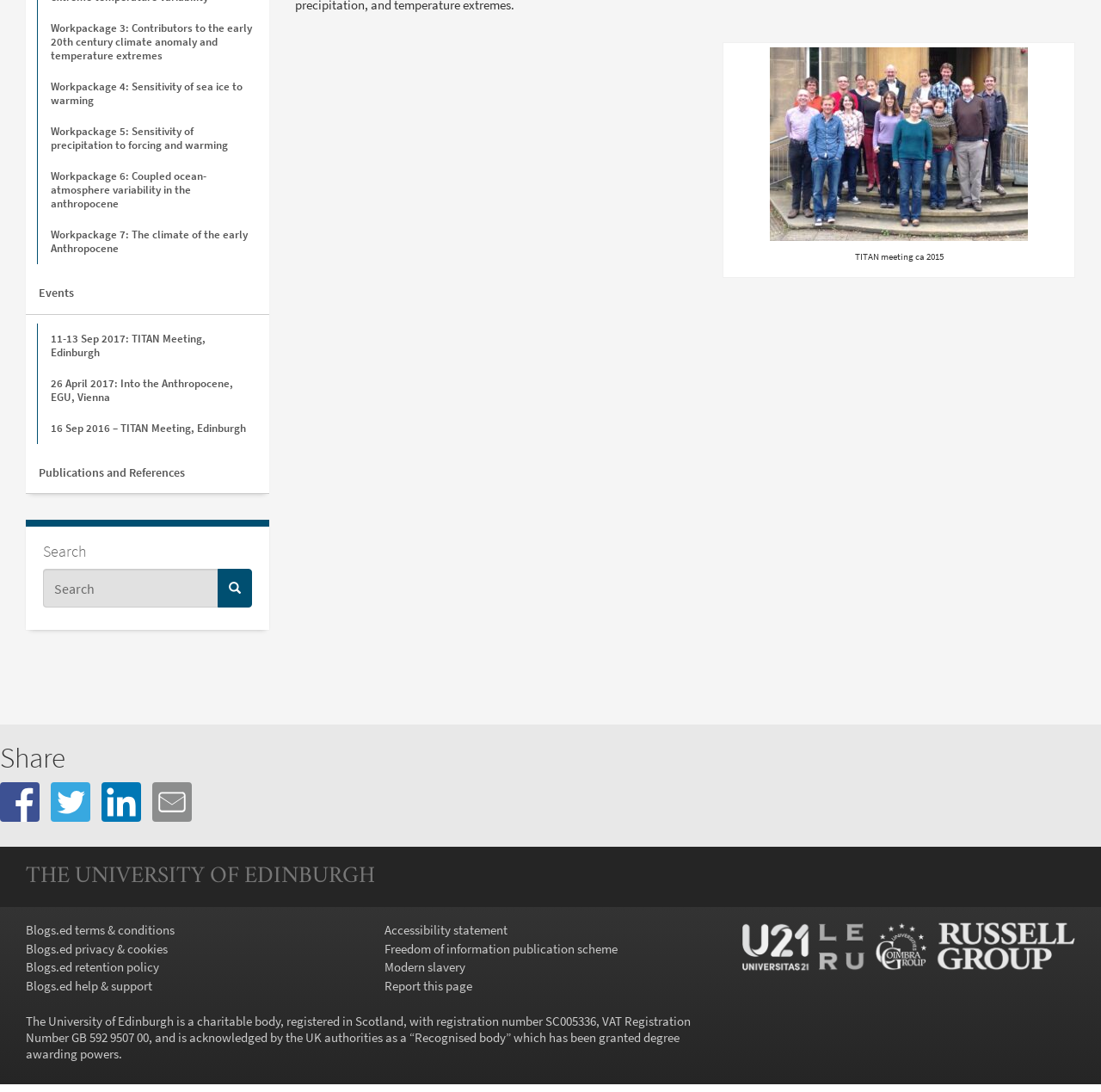Identify the bounding box coordinates of the region that needs to be clicked to carry out this instruction: "Share this content on Facebook". Provide these coordinates as four float numbers ranging from 0 to 1, i.e., [left, top, right, bottom].

[0.0, 0.716, 0.036, 0.752]